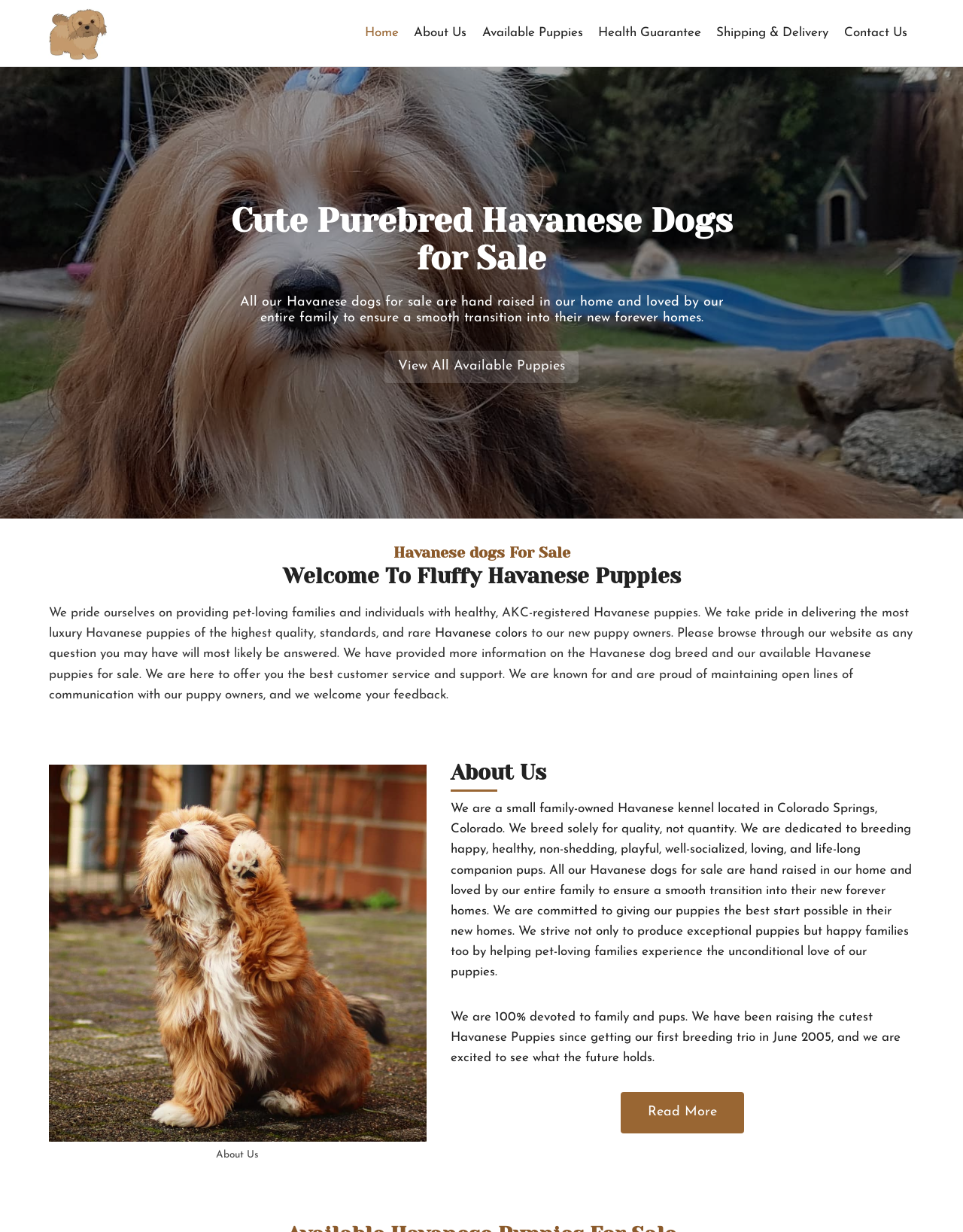Create a detailed summary of the webpage's content and design.

This webpage is about Havanese dogs for sale, specifically focusing on finding perfect companions. At the top left corner, there is a logo image with a link to the homepage. Below the logo, there is a primary navigation menu with links to various sections, including Home, About Us, Available Puppies, Health Guarantee, Shipping & Delivery, and Contact Us.

The main content area is divided into several sections. The first section has a heading "Cute Purebred Havanese Dogs for Sale" and a paragraph of text describing the smooth transition of puppies into their new homes. There is also a link to view all available puppies.

The next section has a heading "Havanese dogs For Sale" and another heading "Welcome To Fluffy Havanese Puppies". This section provides information about the website, including a description of the Havanese puppies they offer and their commitment to customer service. There is also a link to learn more about Havanese colors.

Below this section, there is an image of Havanese dogs for sale with a caption "About Us". The About Us section has a heading and a separator line, followed by a paragraph of text describing the family-owned kennel, their breeding philosophy, and their commitment to producing happy and healthy puppies. There is also a link to read more about the kennel.

Throughout the webpage, there are several headings, paragraphs of text, and links to navigate to different sections. The overall layout is organized, with clear headings and concise text, making it easy to find information about Havanese dogs for sale.